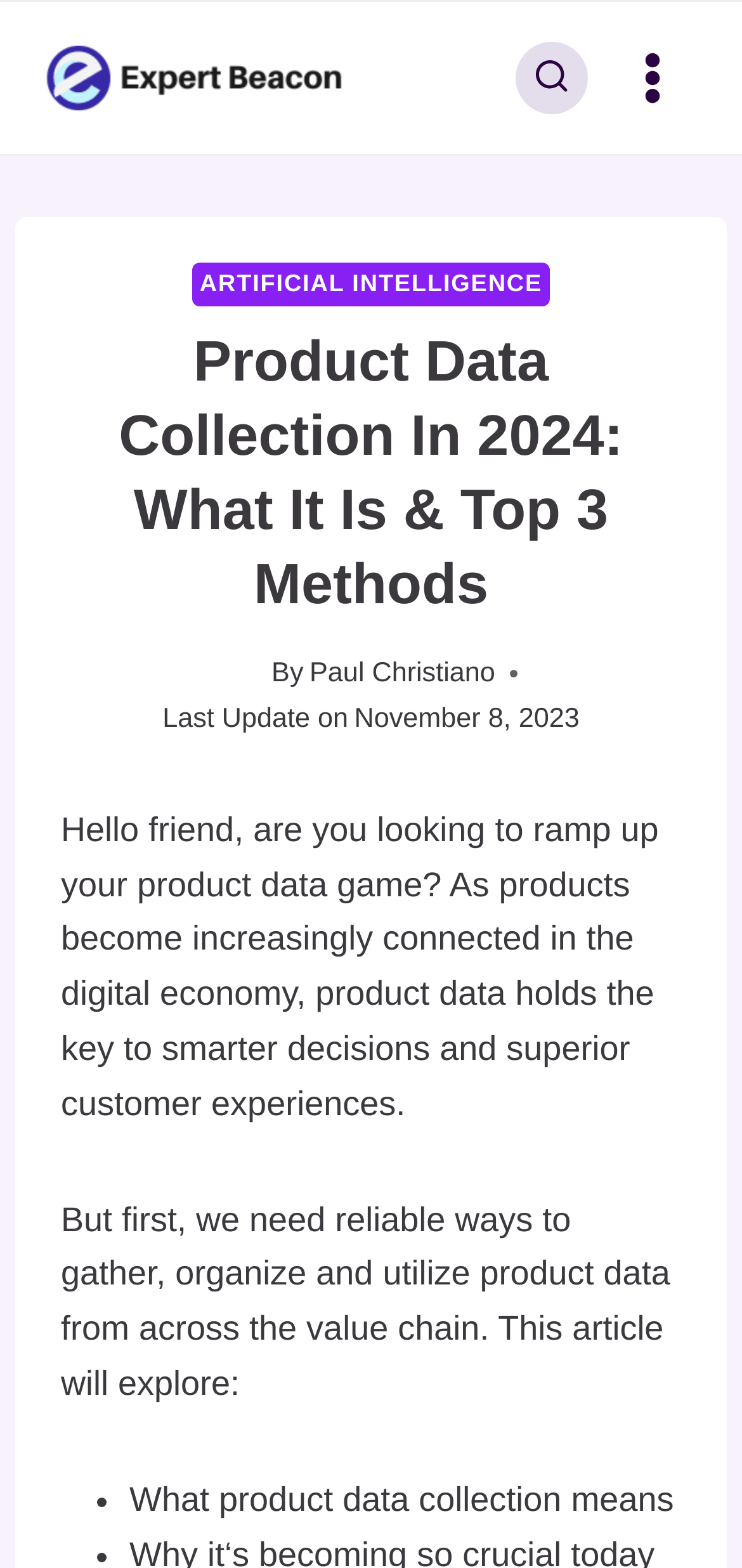Determine the bounding box of the UI component based on this description: "Artificial intelligence". The bounding box coordinates should be four float values between 0 and 1, i.e., [left, top, right, bottom].

[0.259, 0.167, 0.741, 0.196]